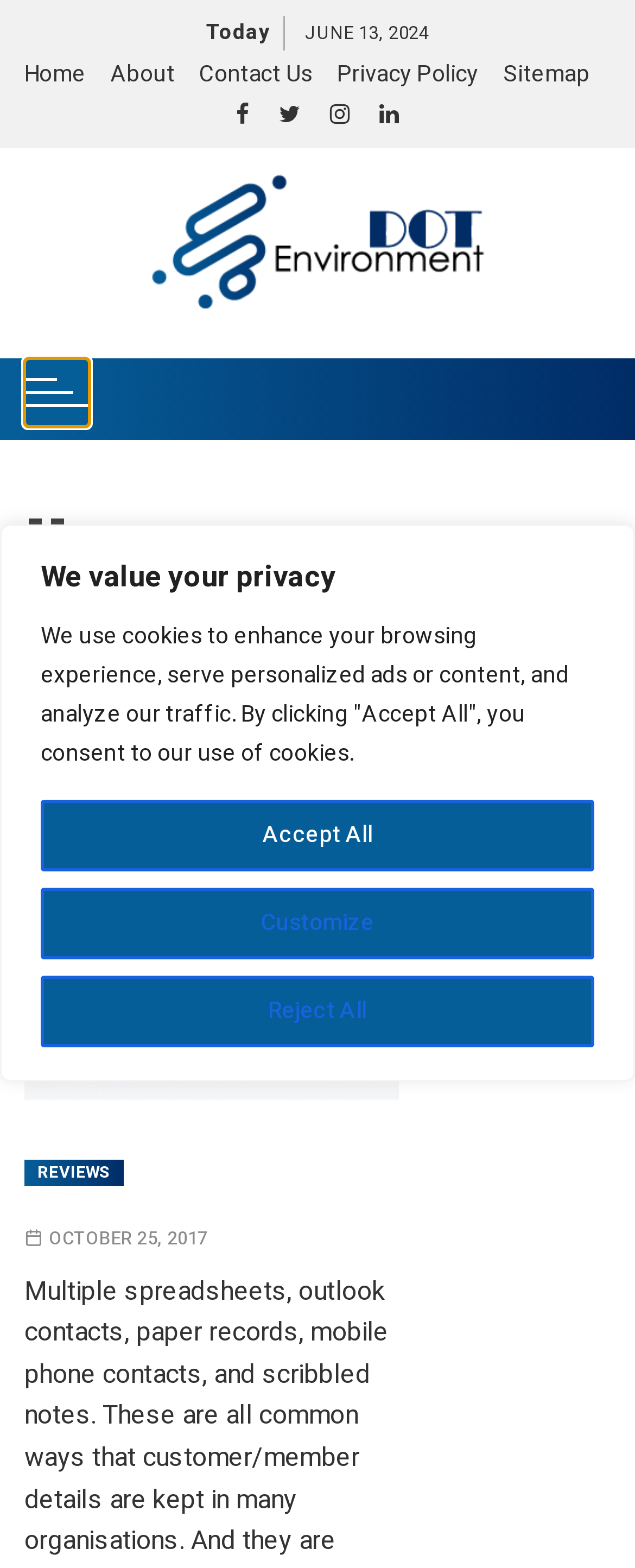From the webpage screenshot, predict the bounding box coordinates (top-left x, top-left y, bottom-right x, bottom-right y) for the UI element described here: Sitemap

[0.792, 0.036, 0.928, 0.058]